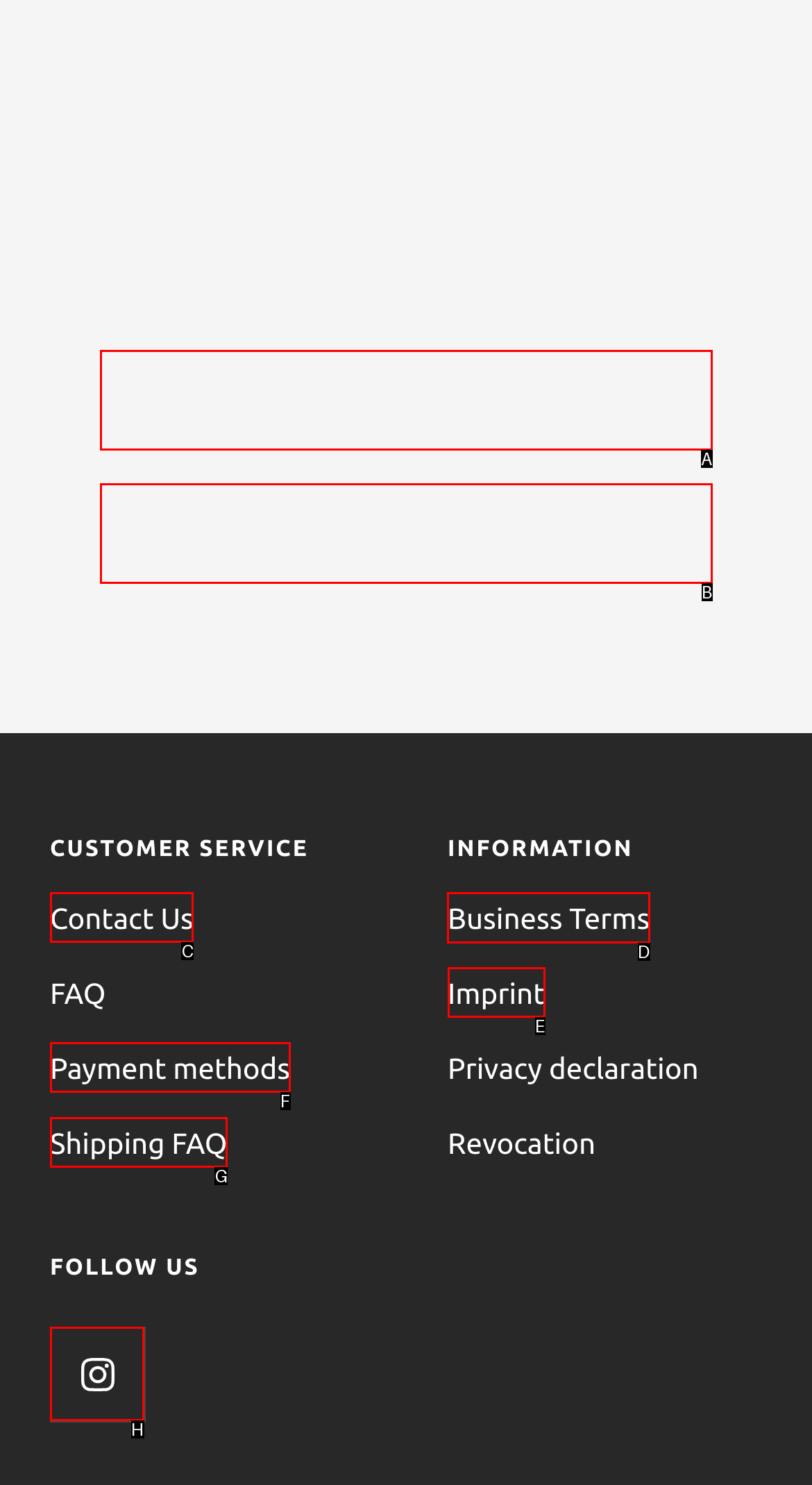Among the marked elements in the screenshot, which letter corresponds to the UI element needed for the task: View business terms?

D